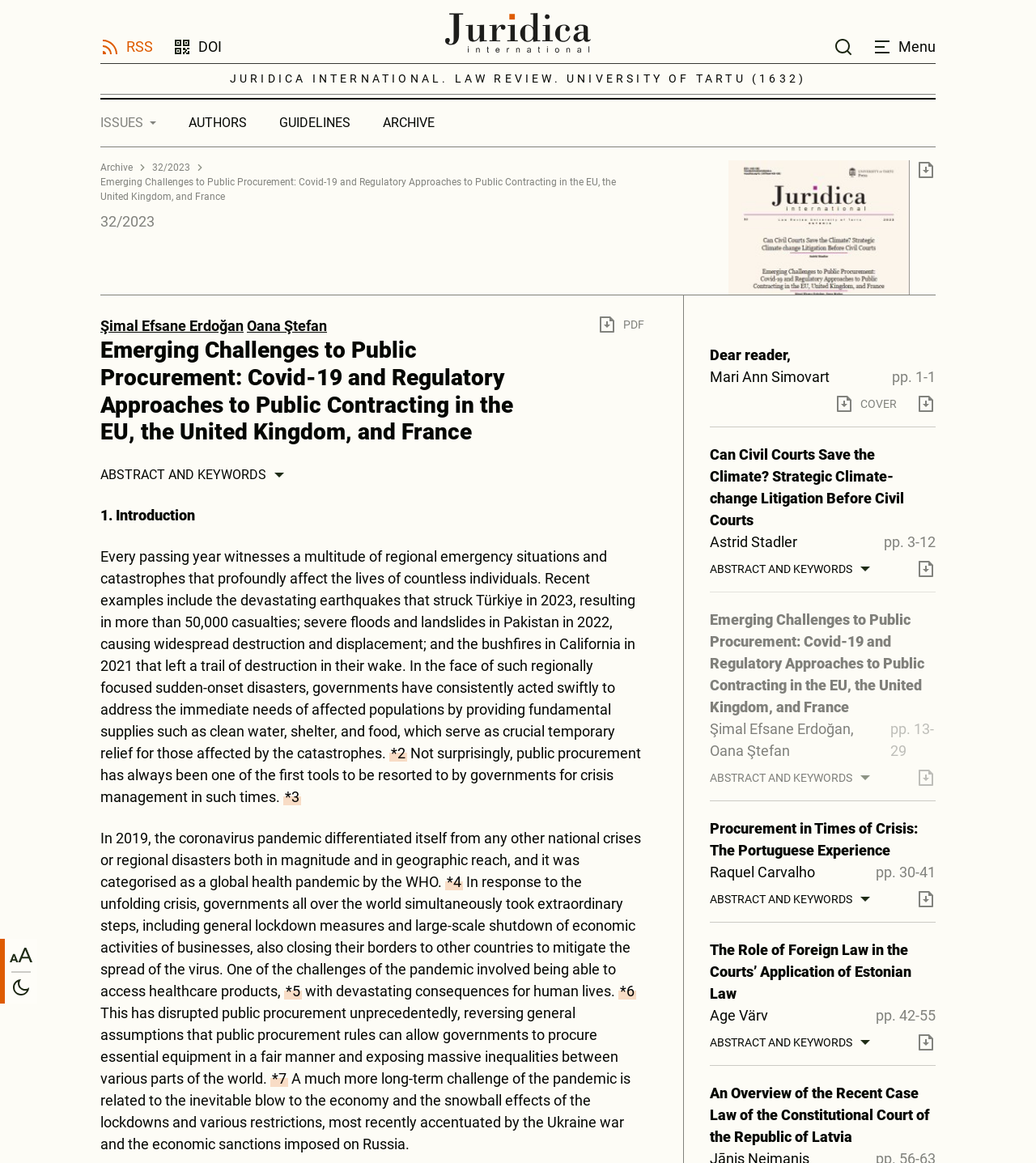Determine the bounding box for the UI element that matches this description: "Dear reader,".

[0.685, 0.296, 0.903, 0.315]